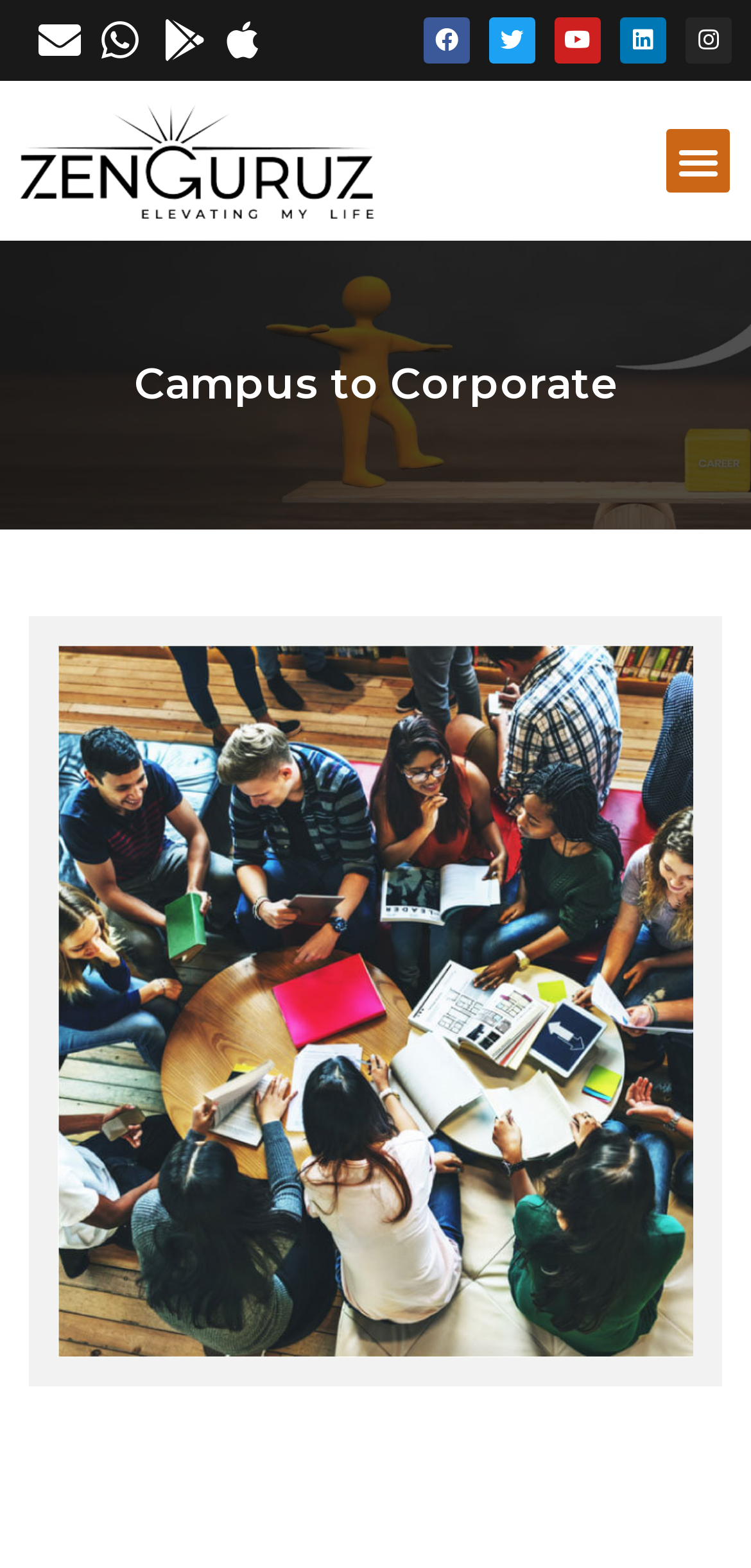How many social media links are there?
Can you offer a detailed and complete answer to this question?

I counted the number of links with social media icons, including Facebook, Twitter, Youtube, Linkedin, and Instagram, and found a total of 5 links.